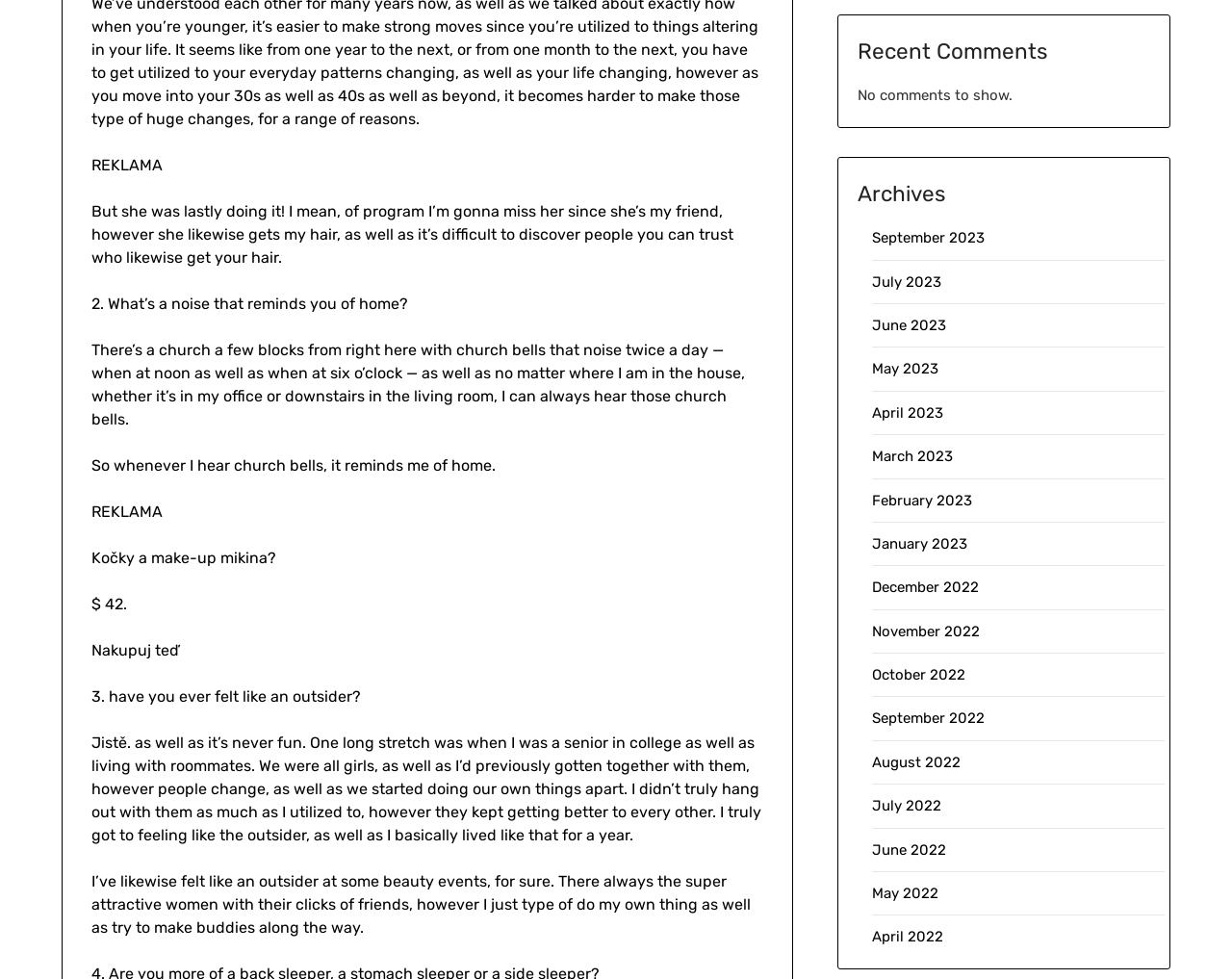What is the text above the Recent Comments section?
Give a one-word or short-phrase answer derived from the screenshot.

Recent Comments